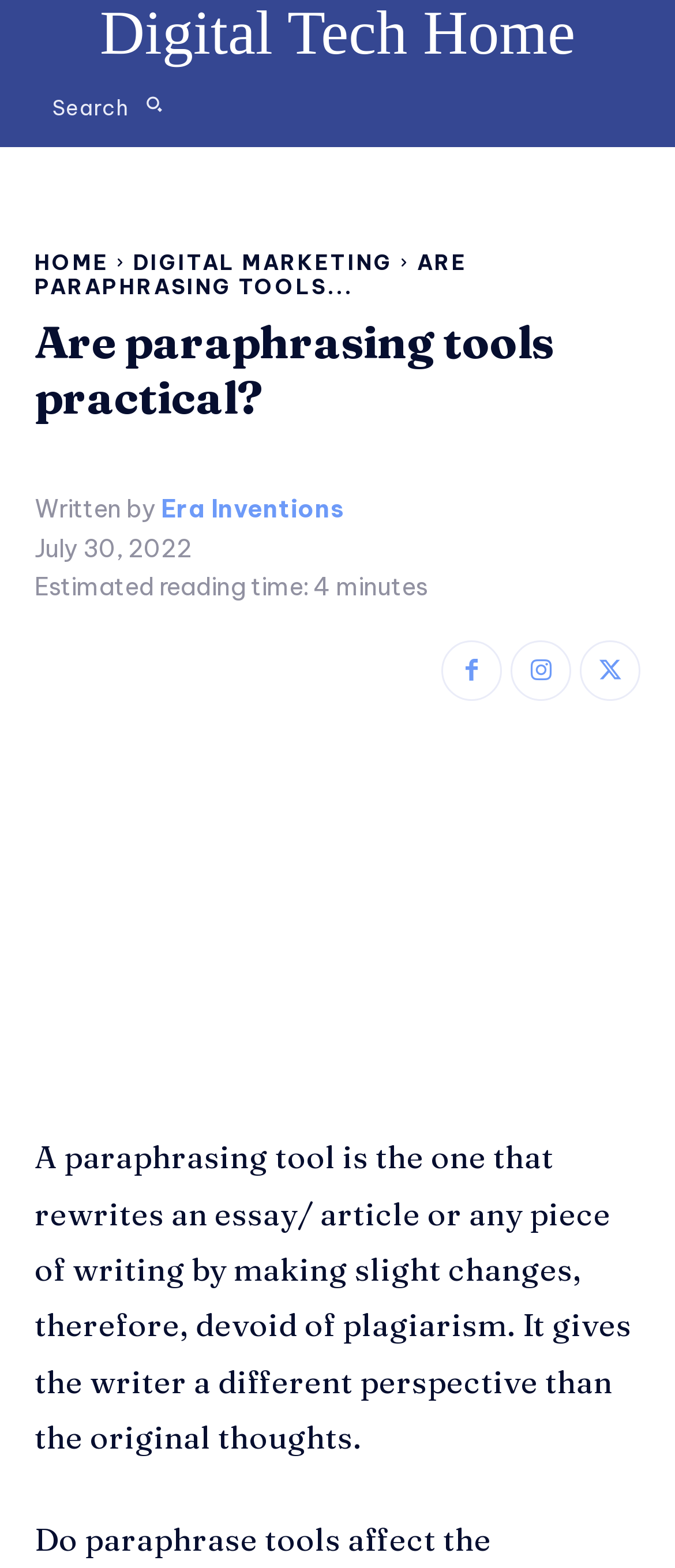When was the article published?
From the image, respond using a single word or phrase.

July 30, 2022